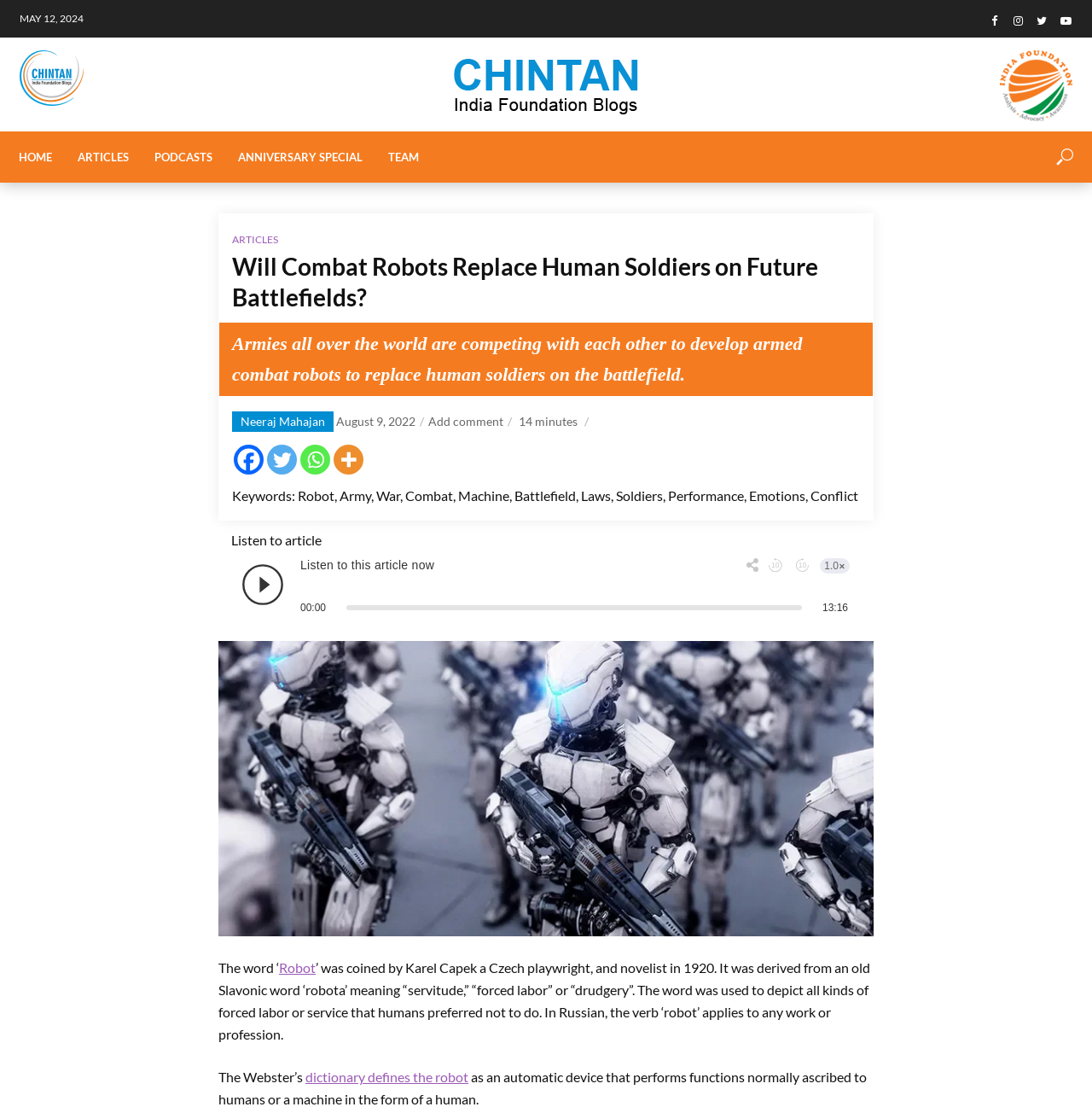What is the purpose of the 'Add comment' link? Based on the image, give a response in one word or a short phrase.

To add a comment